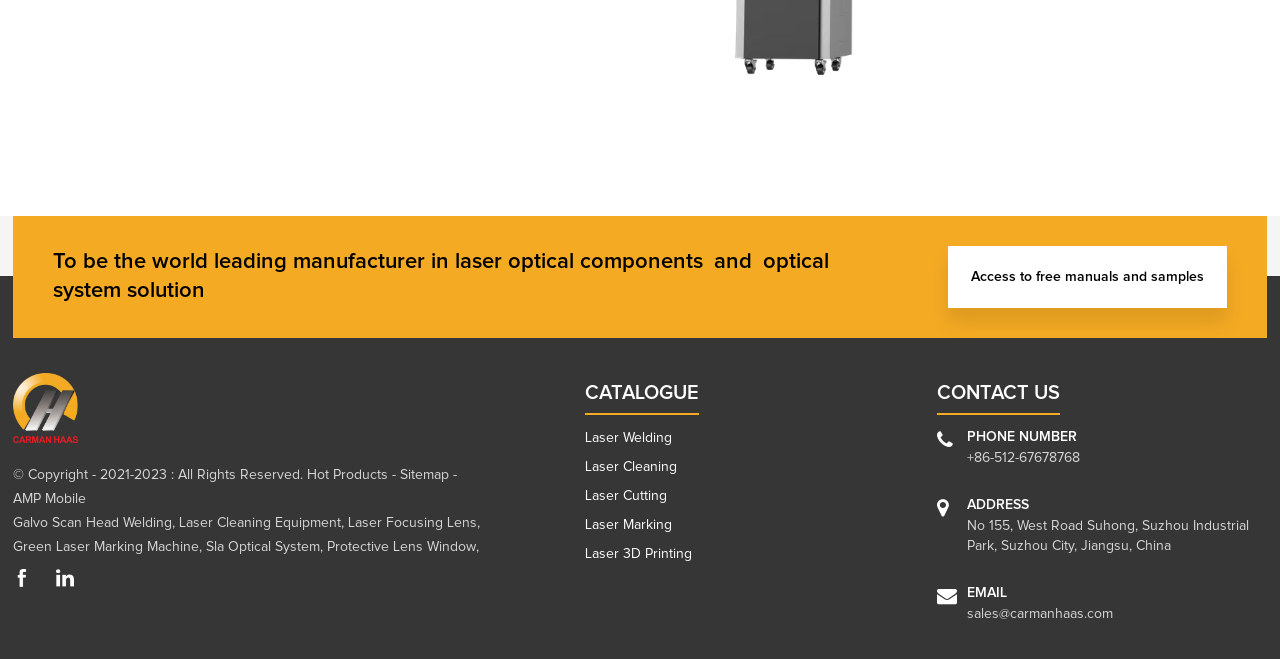Identify the bounding box of the HTML element described as: "music streaming".

None